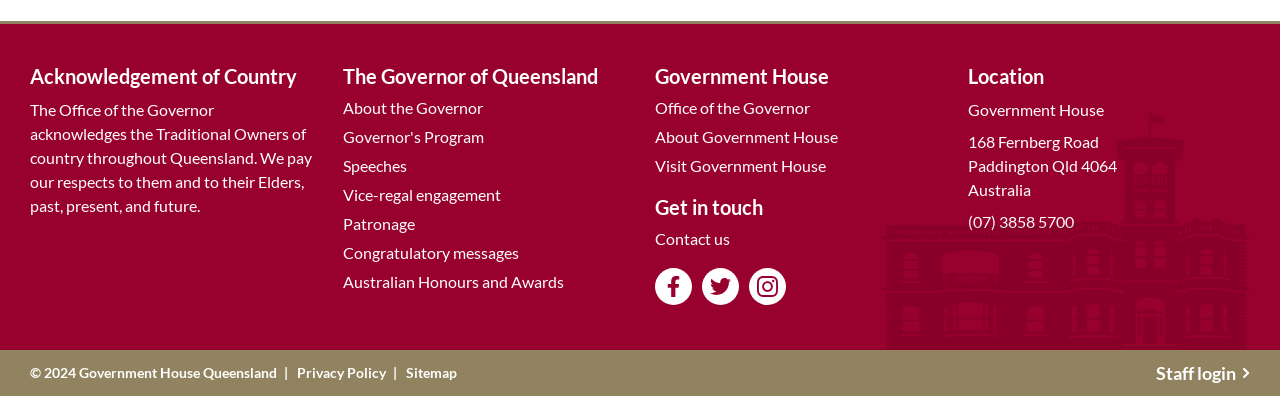Please locate the bounding box coordinates of the element that should be clicked to achieve the given instruction: "Visit Government House".

[0.512, 0.382, 0.645, 0.455]